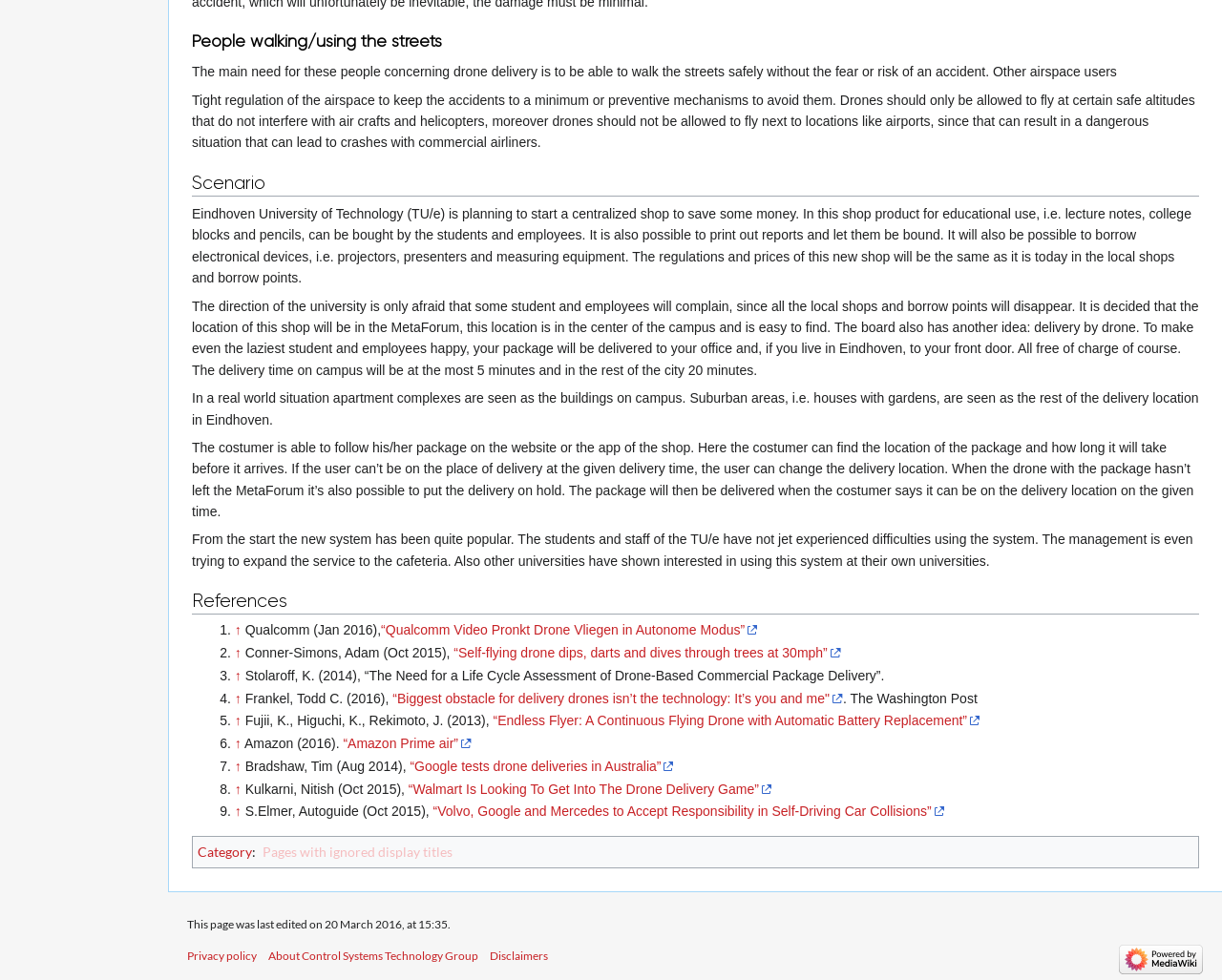Identify the bounding box coordinates of the region that needs to be clicked to carry out this instruction: "Click the 'References' heading". Provide these coordinates as four float numbers ranging from 0 to 1, i.e., [left, top, right, bottom].

[0.157, 0.602, 0.981, 0.627]